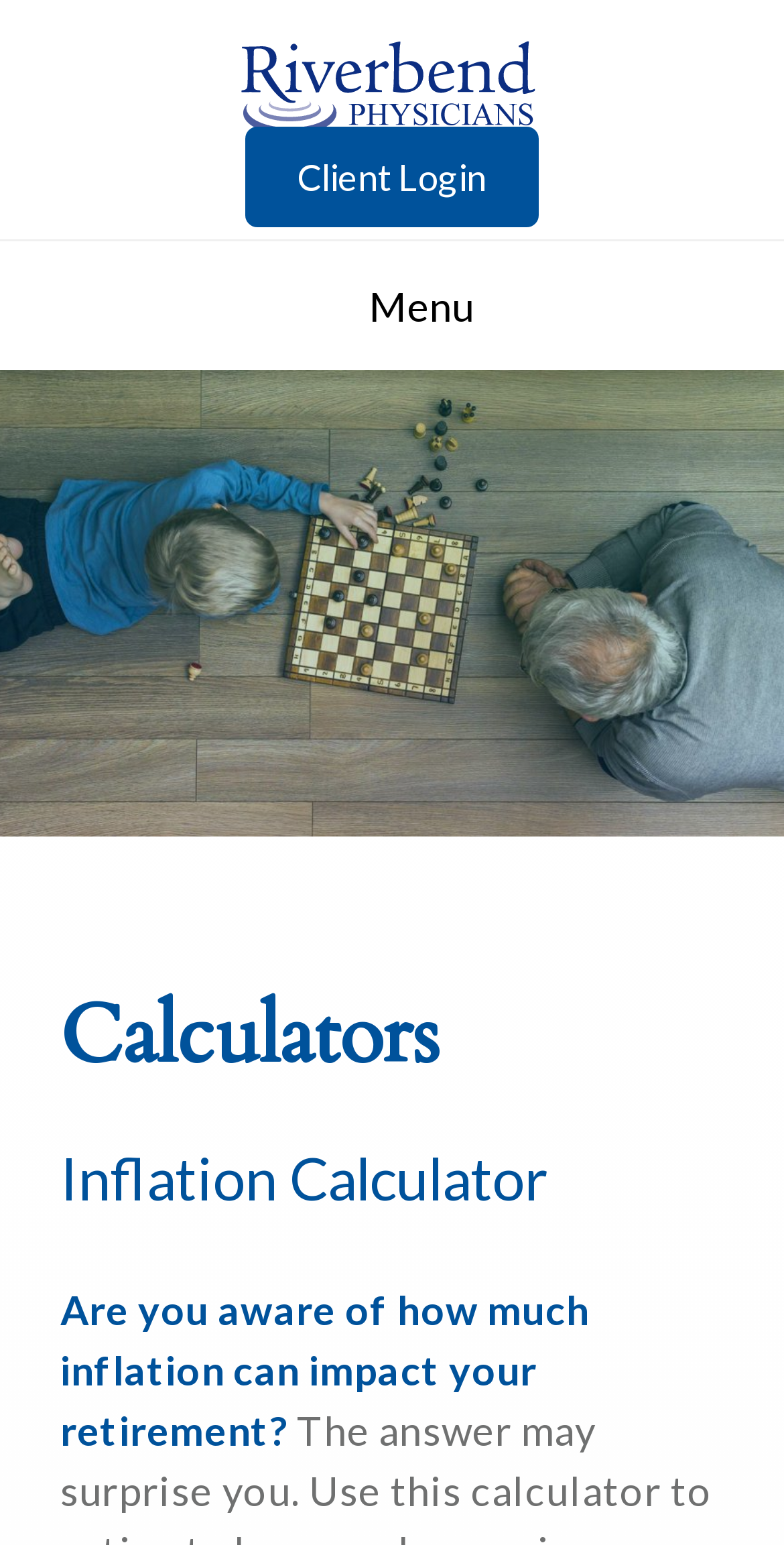Specify the bounding box coordinates of the area to click in order to execute this command: 'Contact US'. The coordinates should consist of four float numbers ranging from 0 to 1, and should be formatted as [left, top, right, bottom].

[0.37, 0.198, 0.63, 0.219]